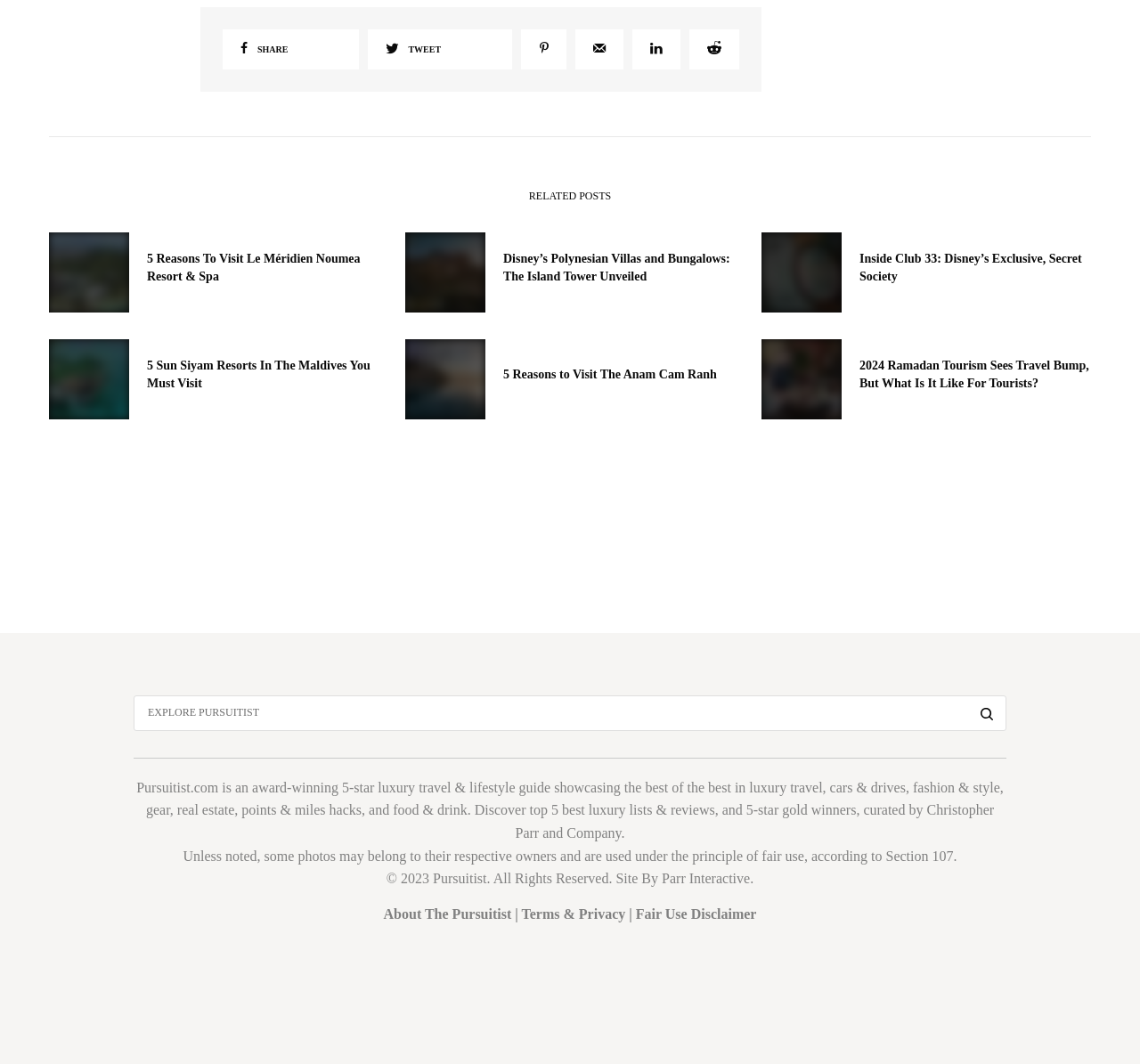Please identify the bounding box coordinates of the clickable area that will allow you to execute the instruction: "Share on social media".

[0.195, 0.027, 0.315, 0.065]